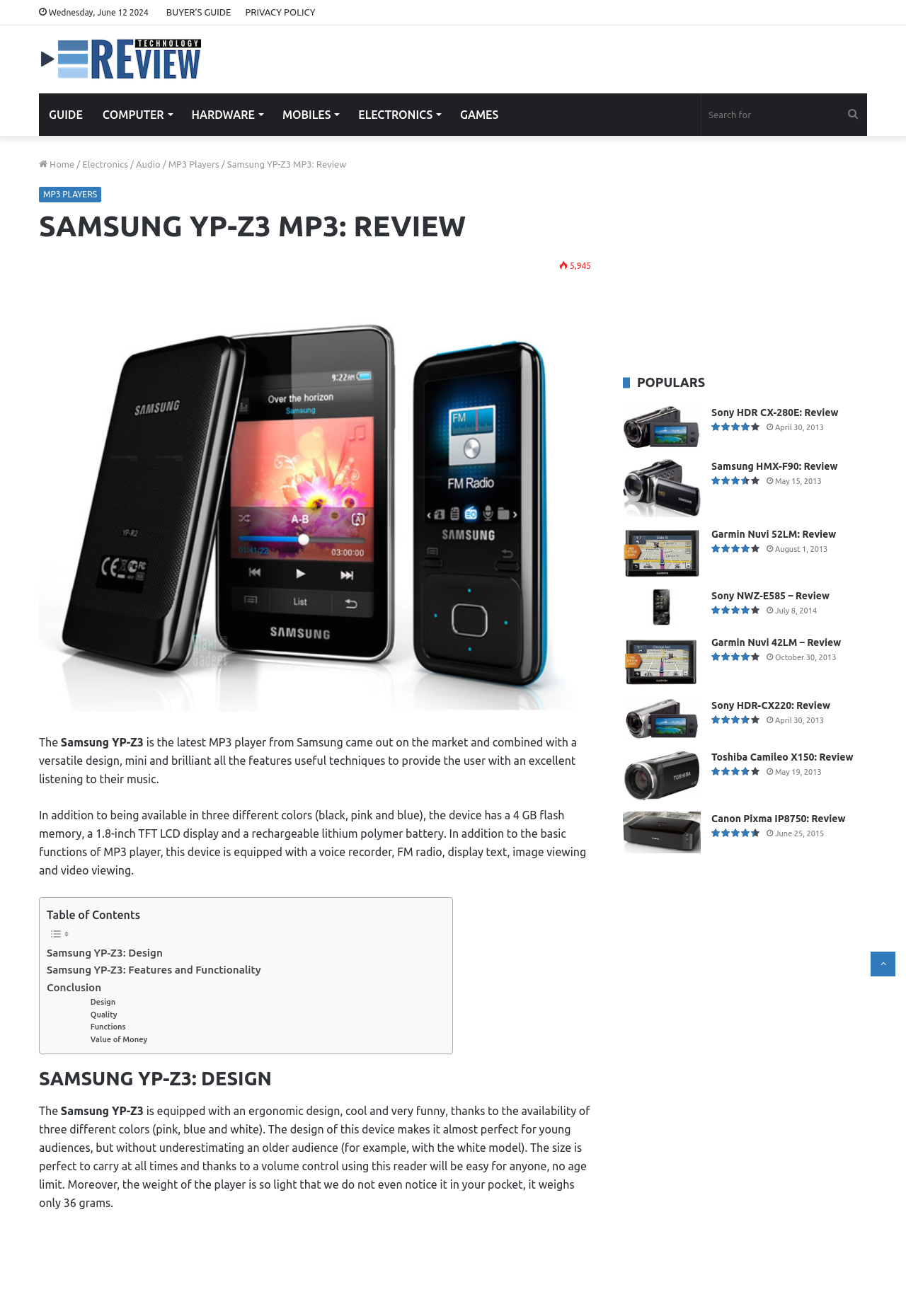Bounding box coordinates are specified in the format (top-left x, top-left y, bottom-right x, bottom-right y). All values are floating point numbers bounded between 0 and 1. Please provide the bounding box coordinate of the region this sentence describes: alt="Follow On Google News"

None